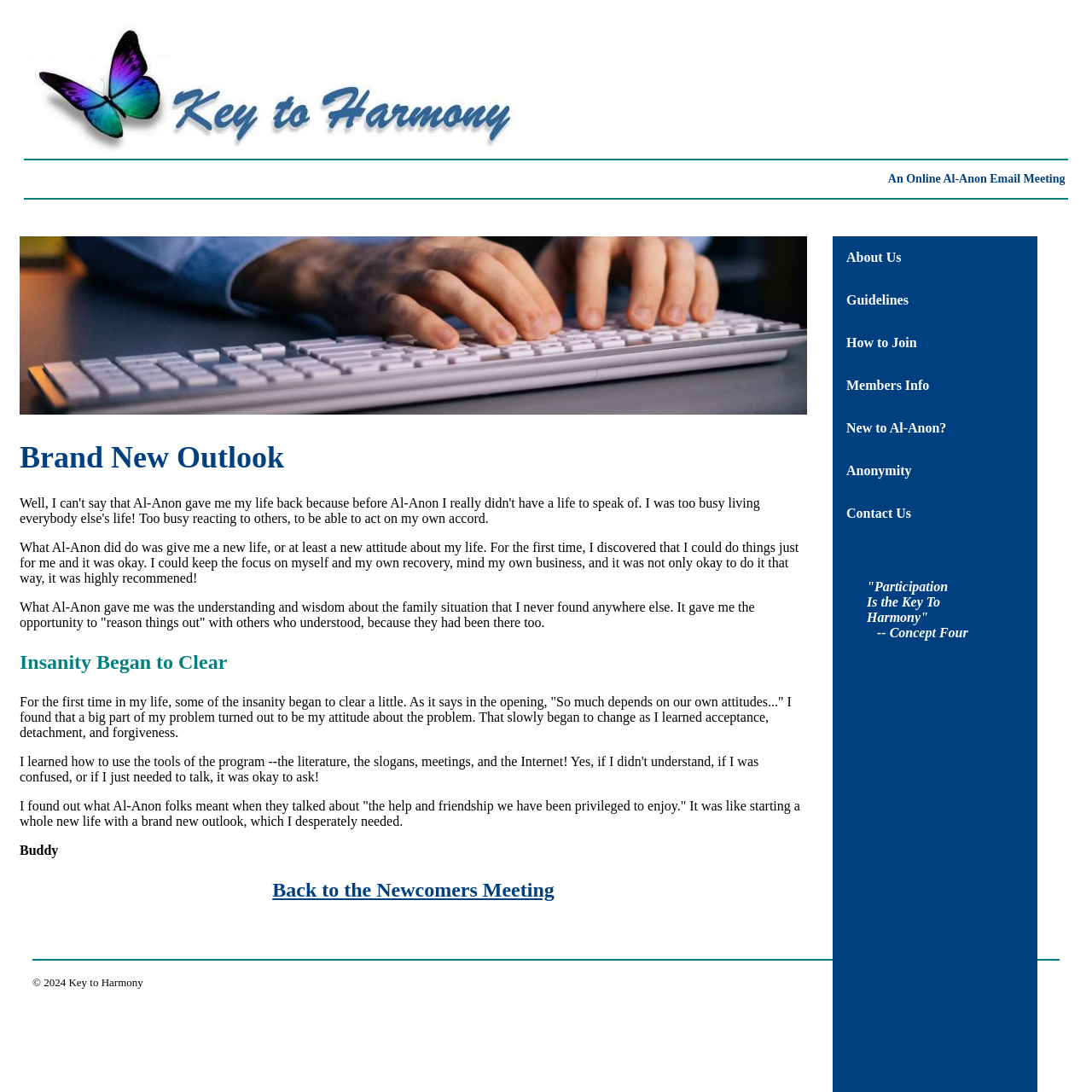Please provide a brief answer to the question using only one word or phrase: 
Is there an image at the top of the webpage?

Yes